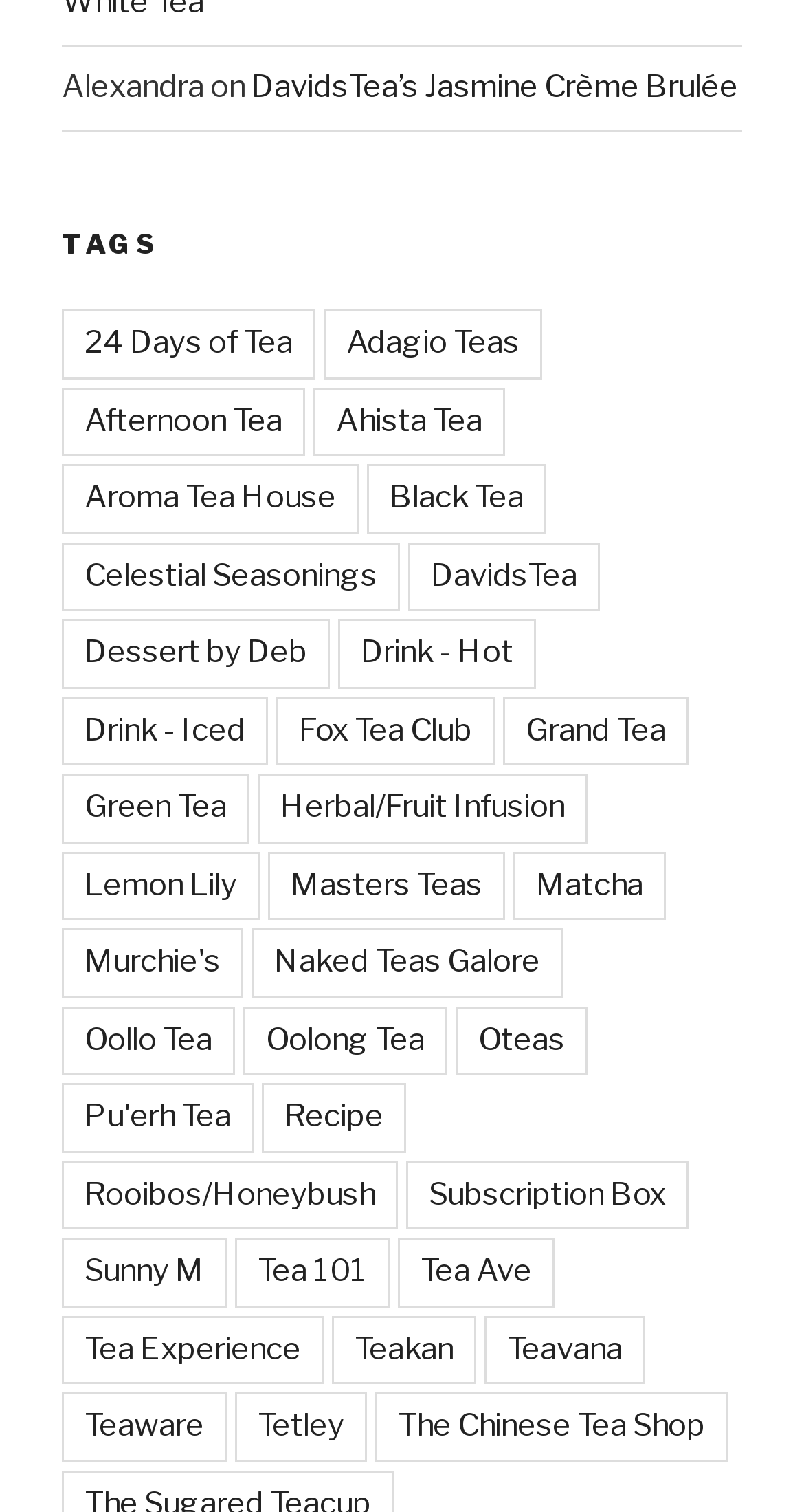Provide a brief response to the question using a single word or phrase: 
Is there a link to a specific tea brand?

Yes